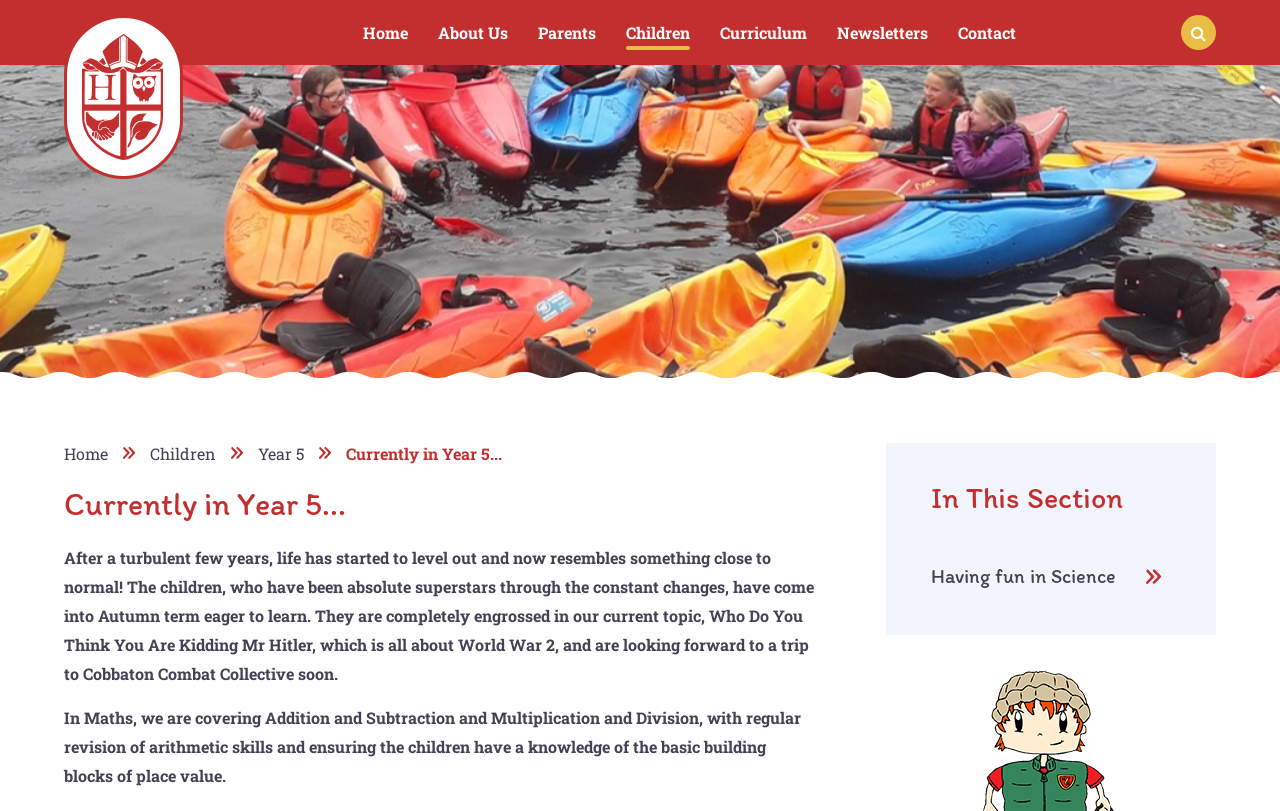Identify the first-level heading on the webpage and generate its text content.

Currently in Year 5...